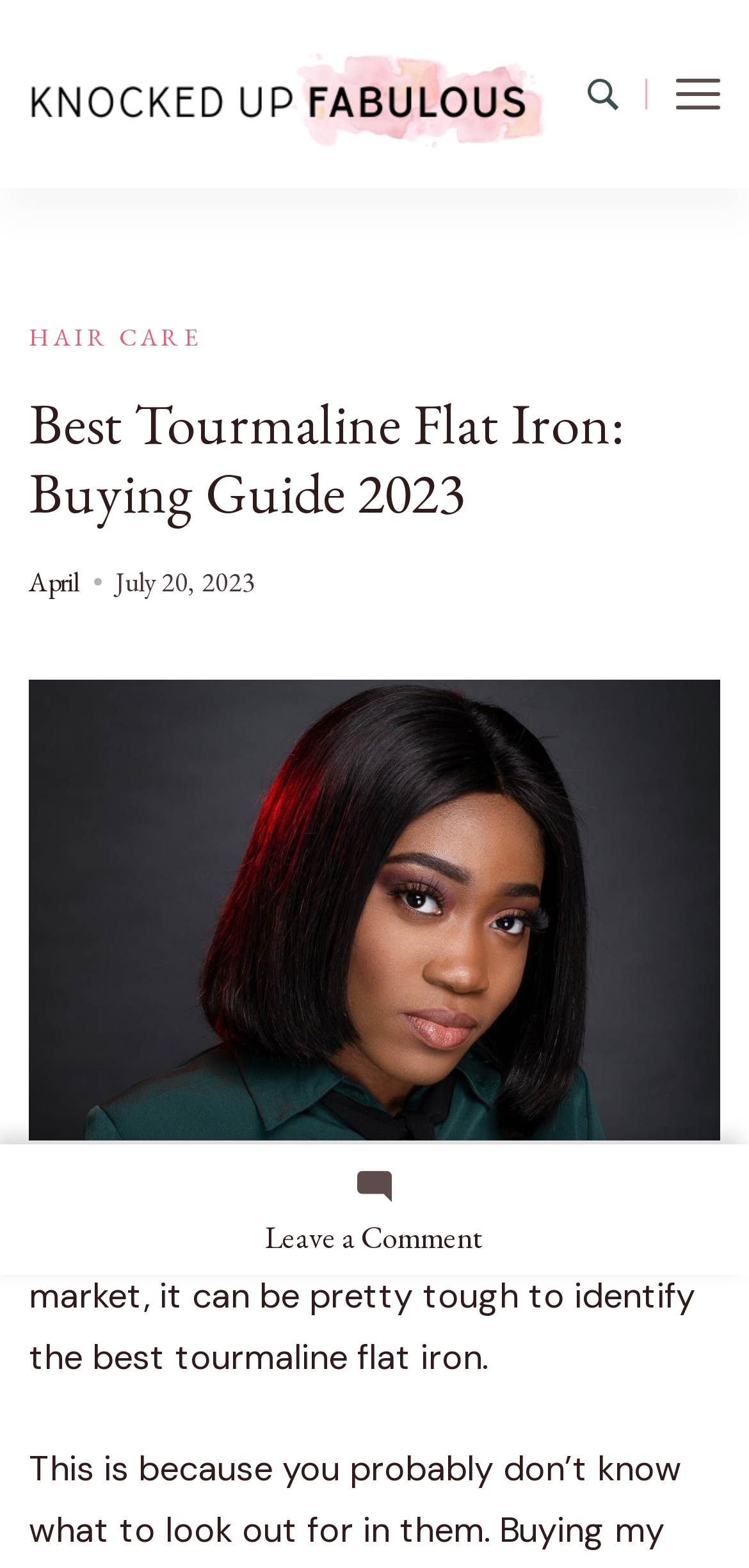Using the description: "Icon-facebook", determine the UI element's bounding box coordinates. Ensure the coordinates are in the format of four float numbers between 0 and 1, i.e., [left, top, right, bottom].

None